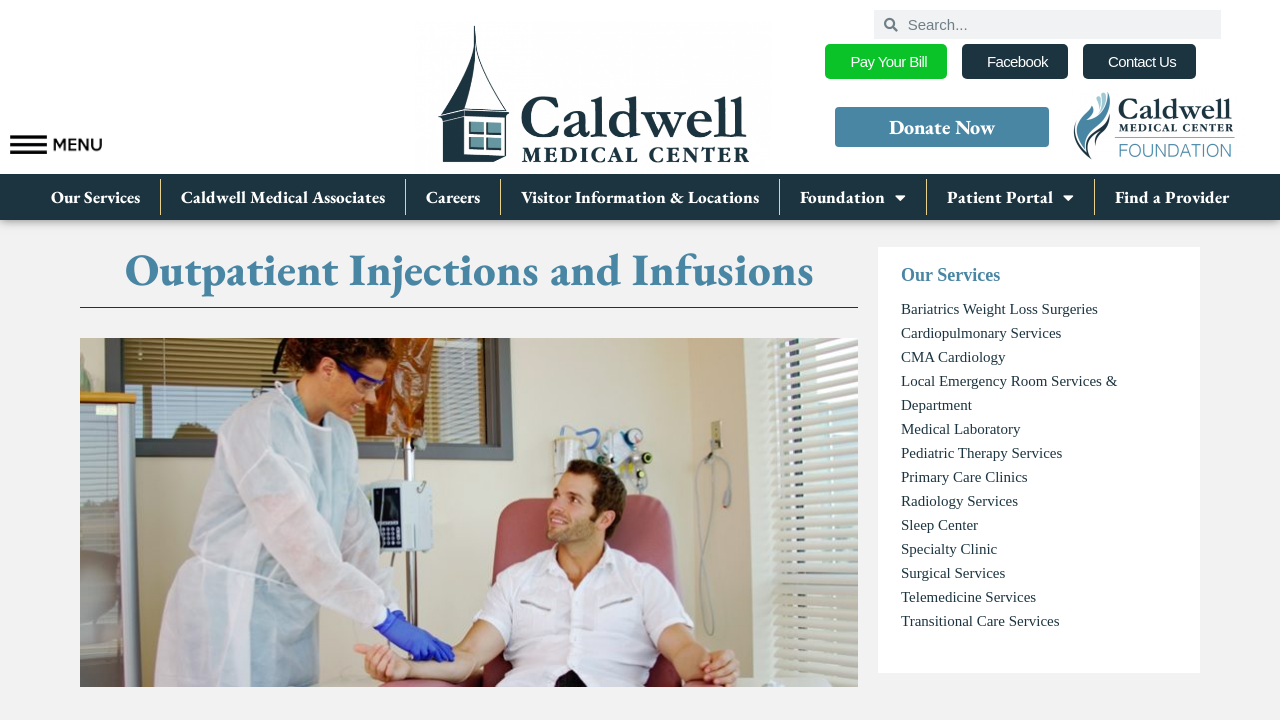How many social media links are there?
Based on the image, provide a one-word or brief-phrase response.

2